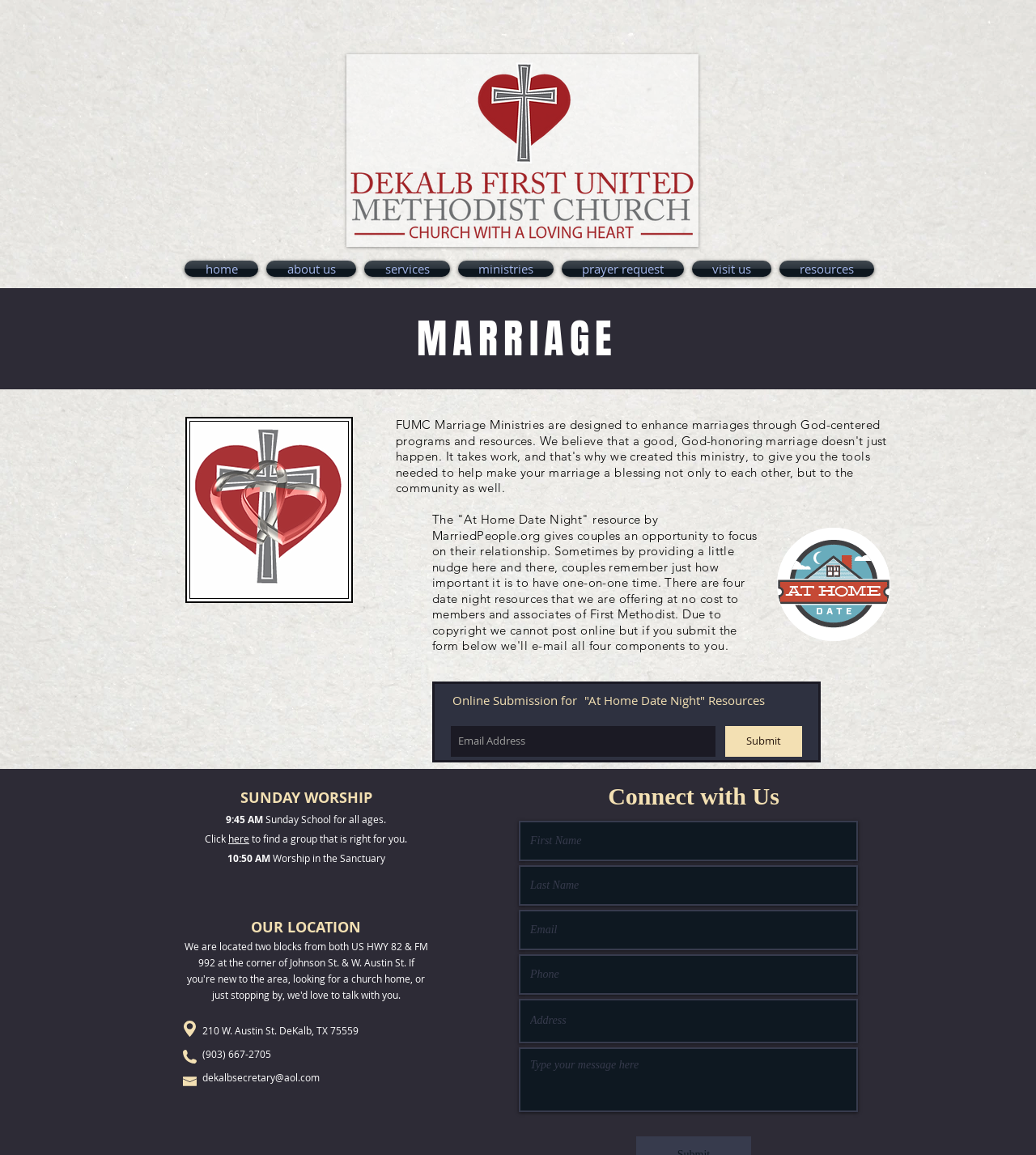Determine the coordinates of the bounding box for the clickable area needed to execute this instruction: "click the 'here' link to find a group".

[0.22, 0.72, 0.241, 0.731]